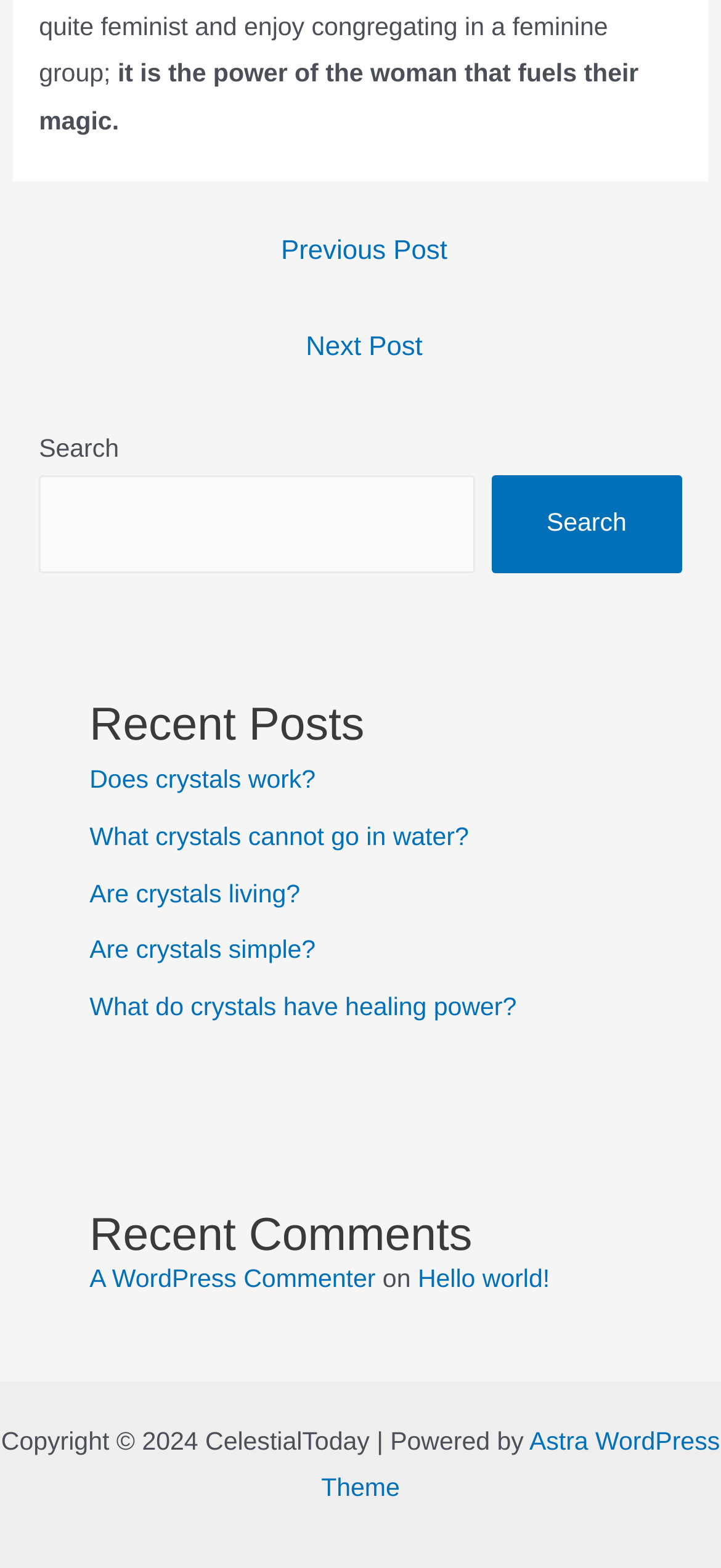Specify the bounding box coordinates for the region that must be clicked to perform the given instruction: "Read the article 'Hello world!' ".

[0.579, 0.807, 0.763, 0.824]